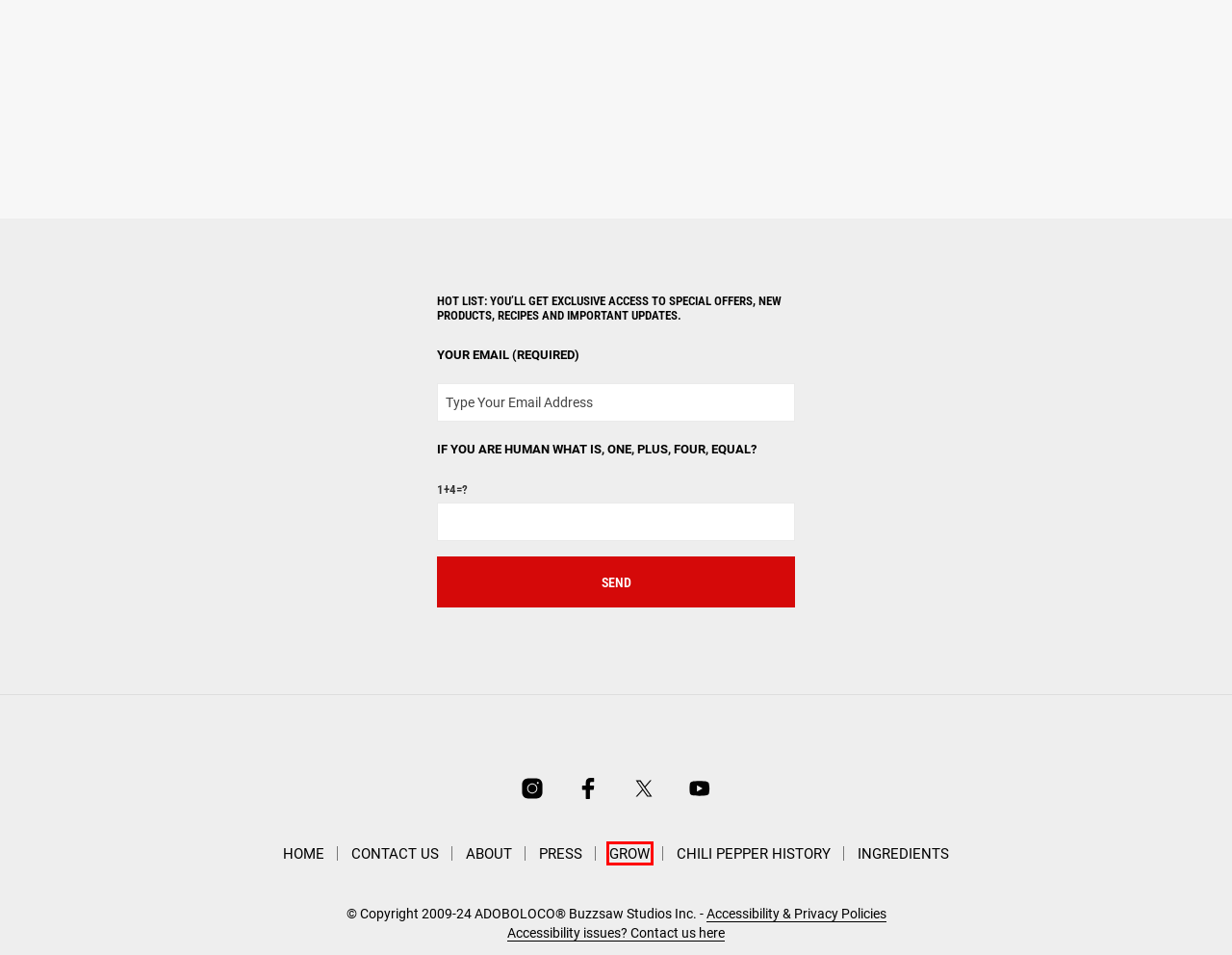You are provided a screenshot of a webpage featuring a red bounding box around a UI element. Choose the webpage description that most accurately represents the new webpage after clicking the element within the red bounding box. Here are the candidates:
A. Chili Pepper History - Adoboloco Hot Sauce Company
B. DIRTY MARY - Bloody Mary's BFFs™ - Adoboloco®
C. Chili Pepper Growing Techniques - Adoboloco Hot Sauce Company
D. Hot Sauce Ingredients - Flavor Profile - Serving Suggestions - Adoboloco Hot Sauce Company
E. Bloody Mary's BFFs Archives - Adoboloco®
F. Accessibility & Privacy Policies - Adoboloco®
G. Adoboloco®
H. Hot Sauce Locator - Adoboloco Hot Sauce Company

C